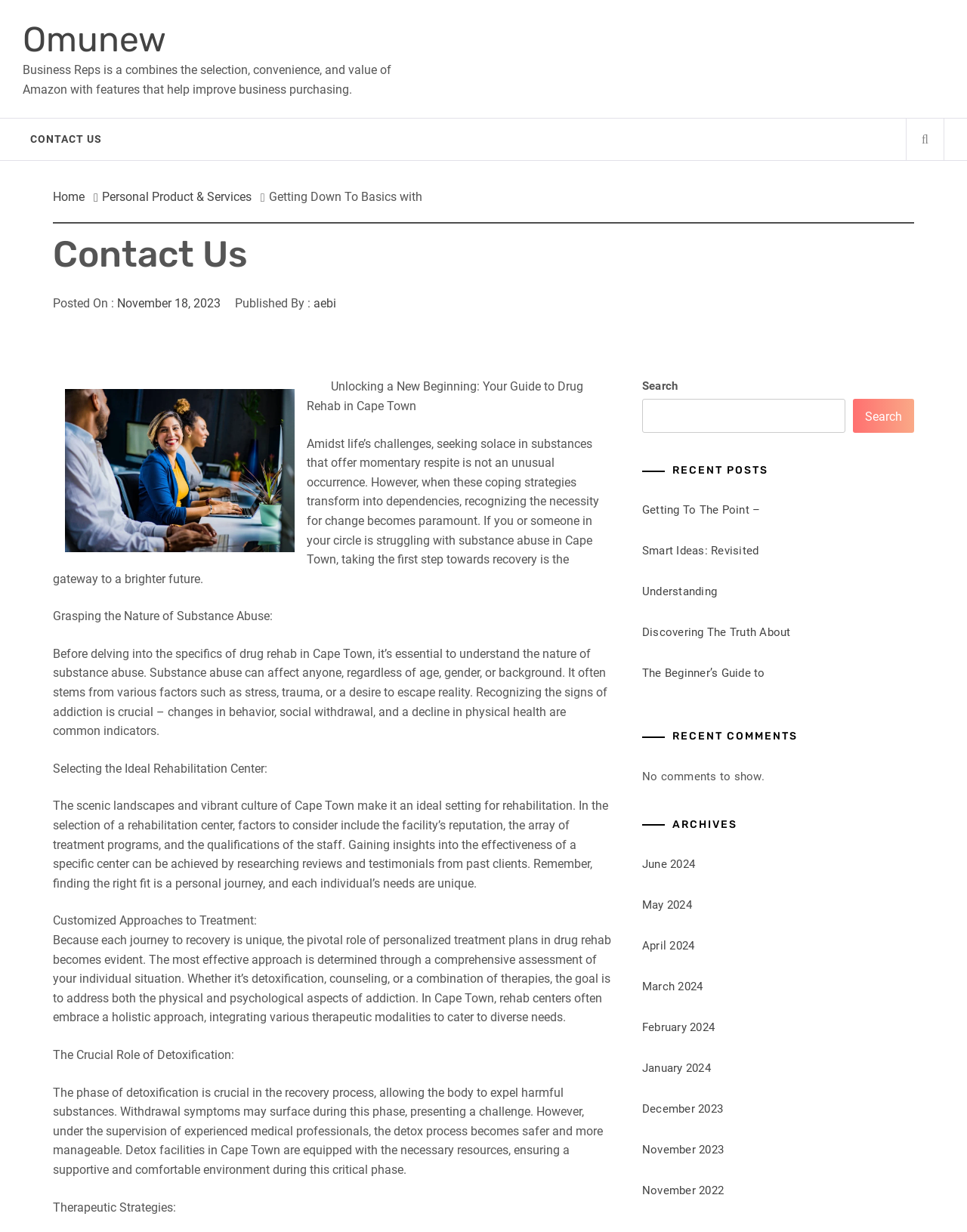What is the name of the author of the article?
Using the information from the image, provide a comprehensive answer to the question.

The author's name can be found in the 'Published By' section, which is located below the 'Posted On' section. The link 'aebi' is the author's name.